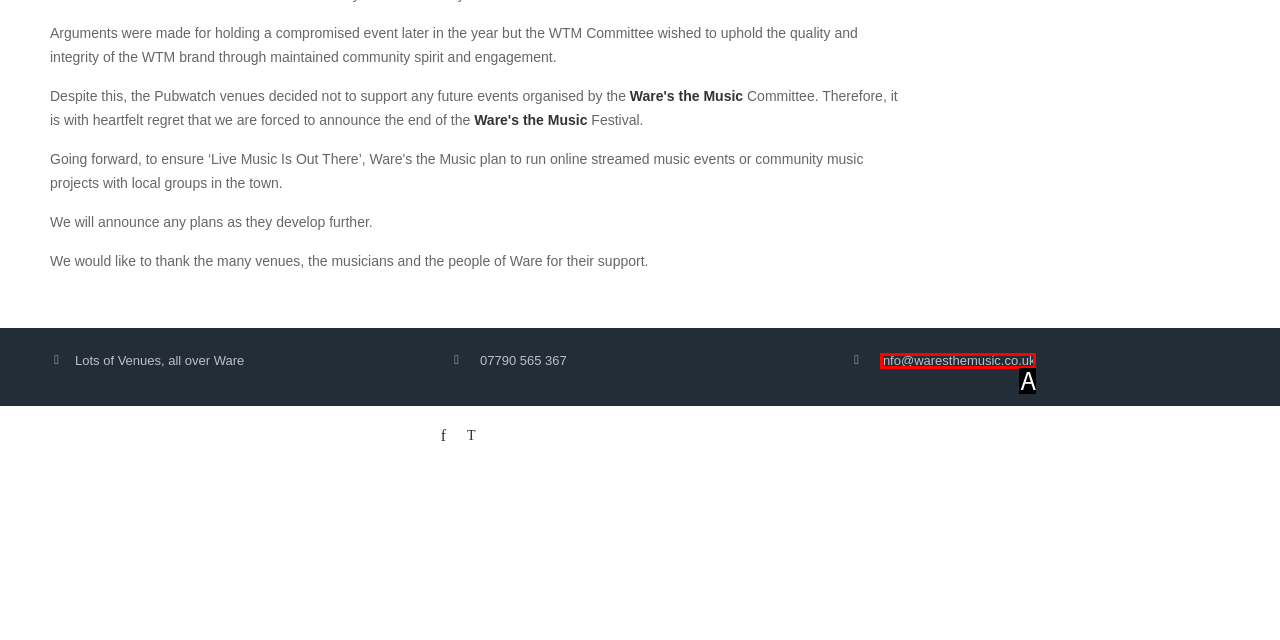From the given choices, identify the element that matches: info@waresthemusic.co.uk
Answer with the letter of the selected option.

A